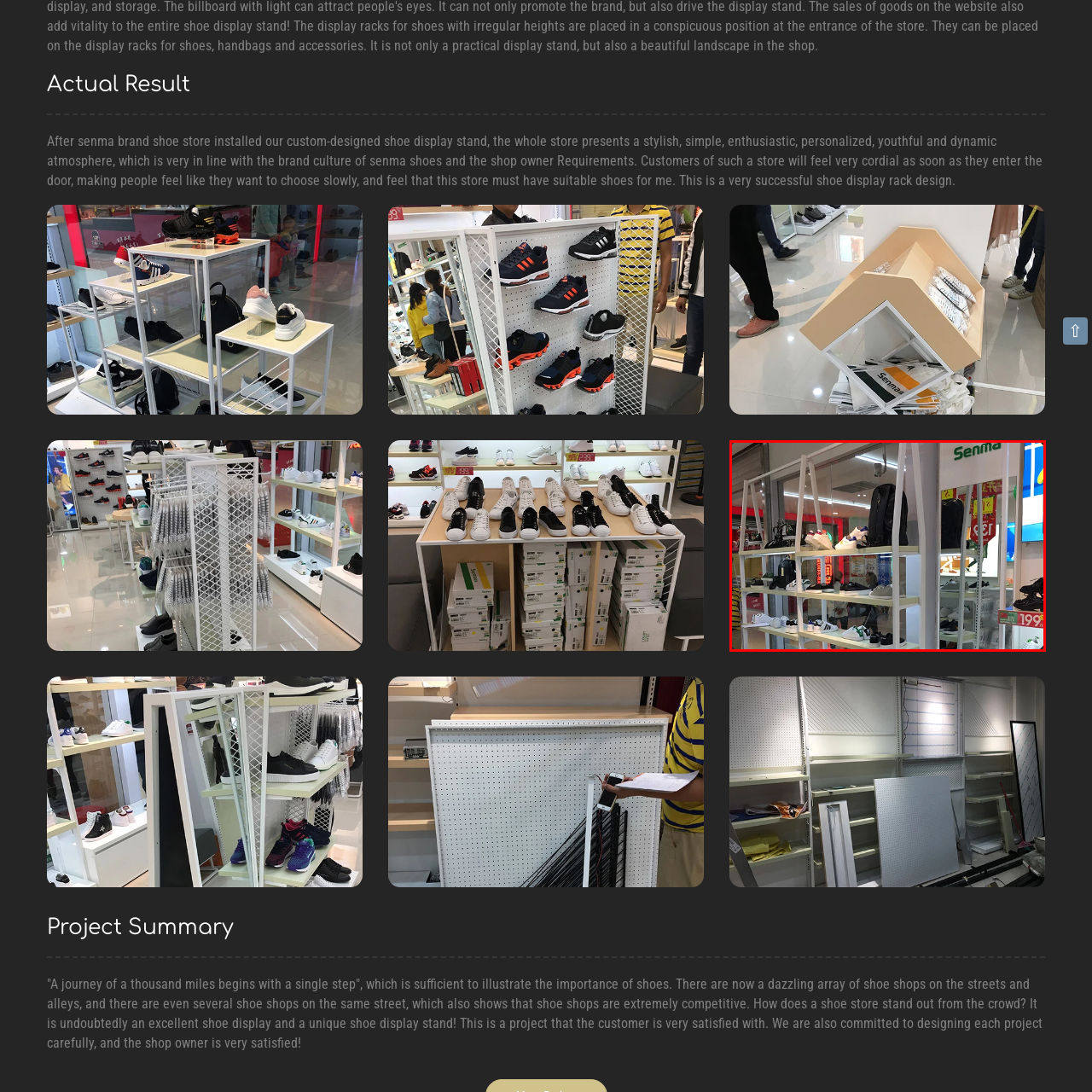What is the purpose of the mirrored area?
Study the image surrounded by the red bounding box and answer the question comprehensively, based on the details you see.

The mirrored area allows customers to view their selections from different angles, contributing to a dynamic shopping experience, which implies that the mirrored area is designed to facilitate customers' decision-making process.